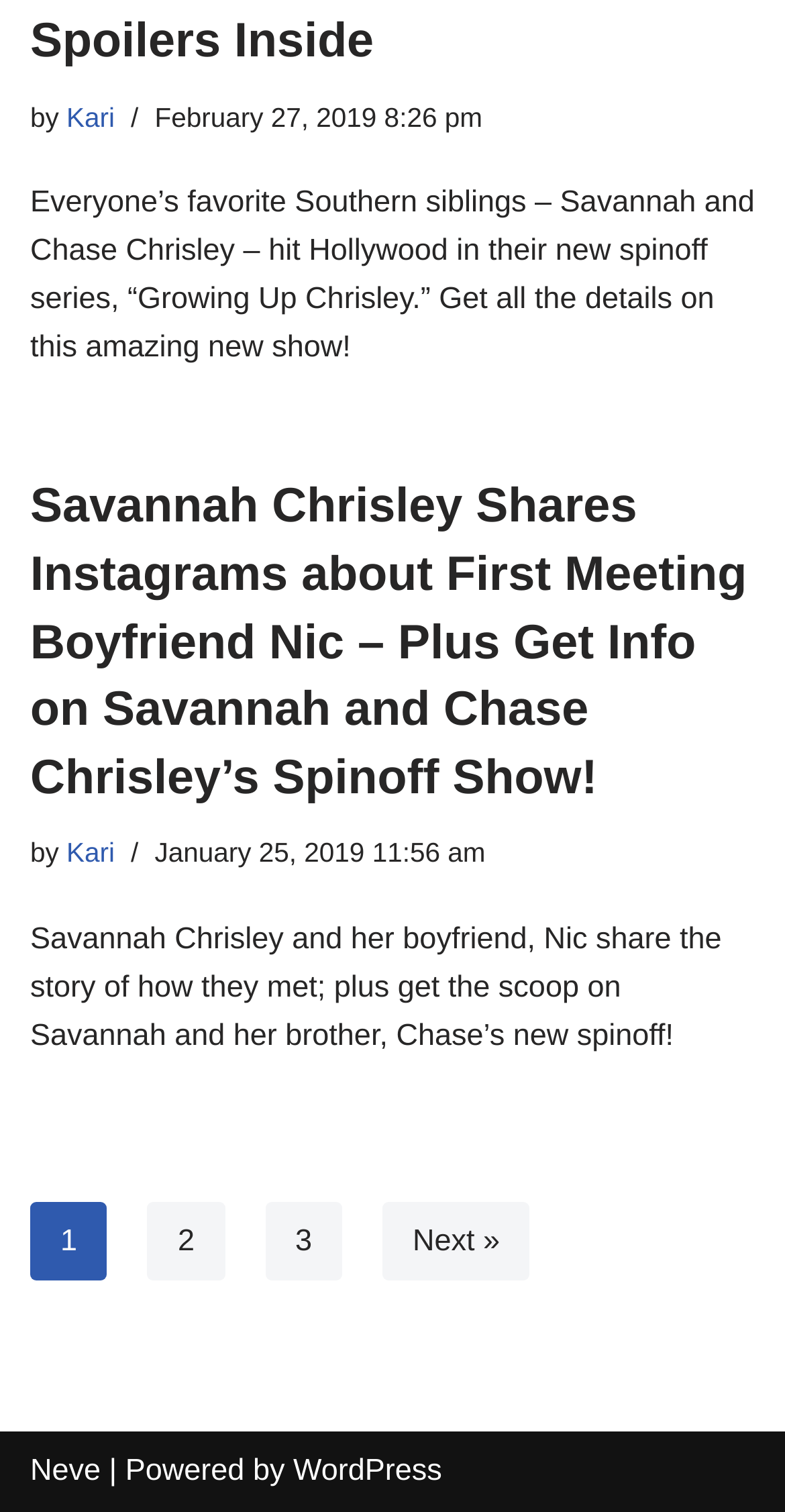What is the name of the spinoff show mentioned in the first article?
Give a one-word or short phrase answer based on the image.

Growing Up Chrisley